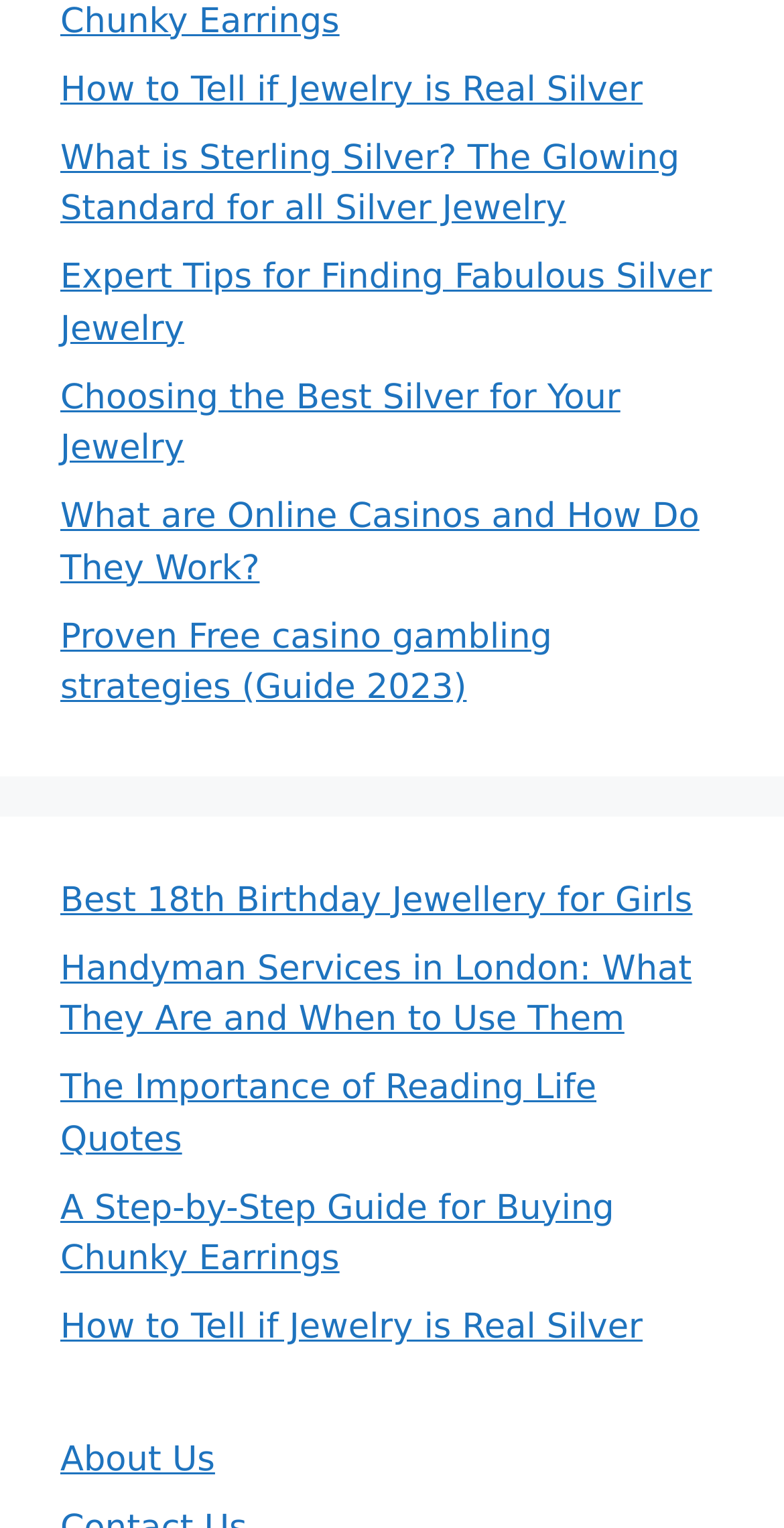Please determine the bounding box coordinates of the area that needs to be clicked to complete this task: 'Explore online casinos and how they work'. The coordinates must be four float numbers between 0 and 1, formatted as [left, top, right, bottom].

[0.077, 0.325, 0.892, 0.385]